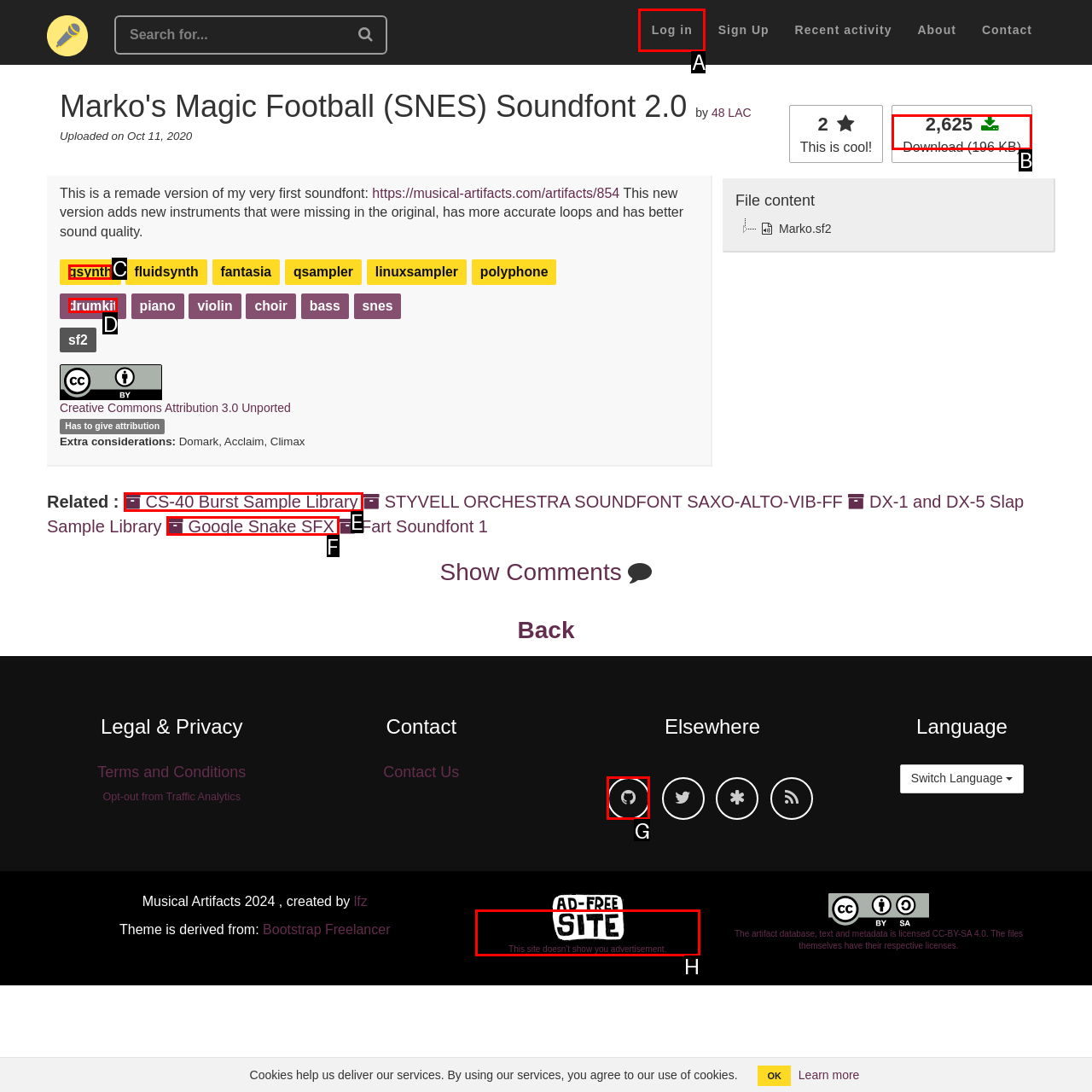Identify the correct lettered option to click in order to perform this task: Download Marko's Magic Football soundfont. Respond with the letter.

B